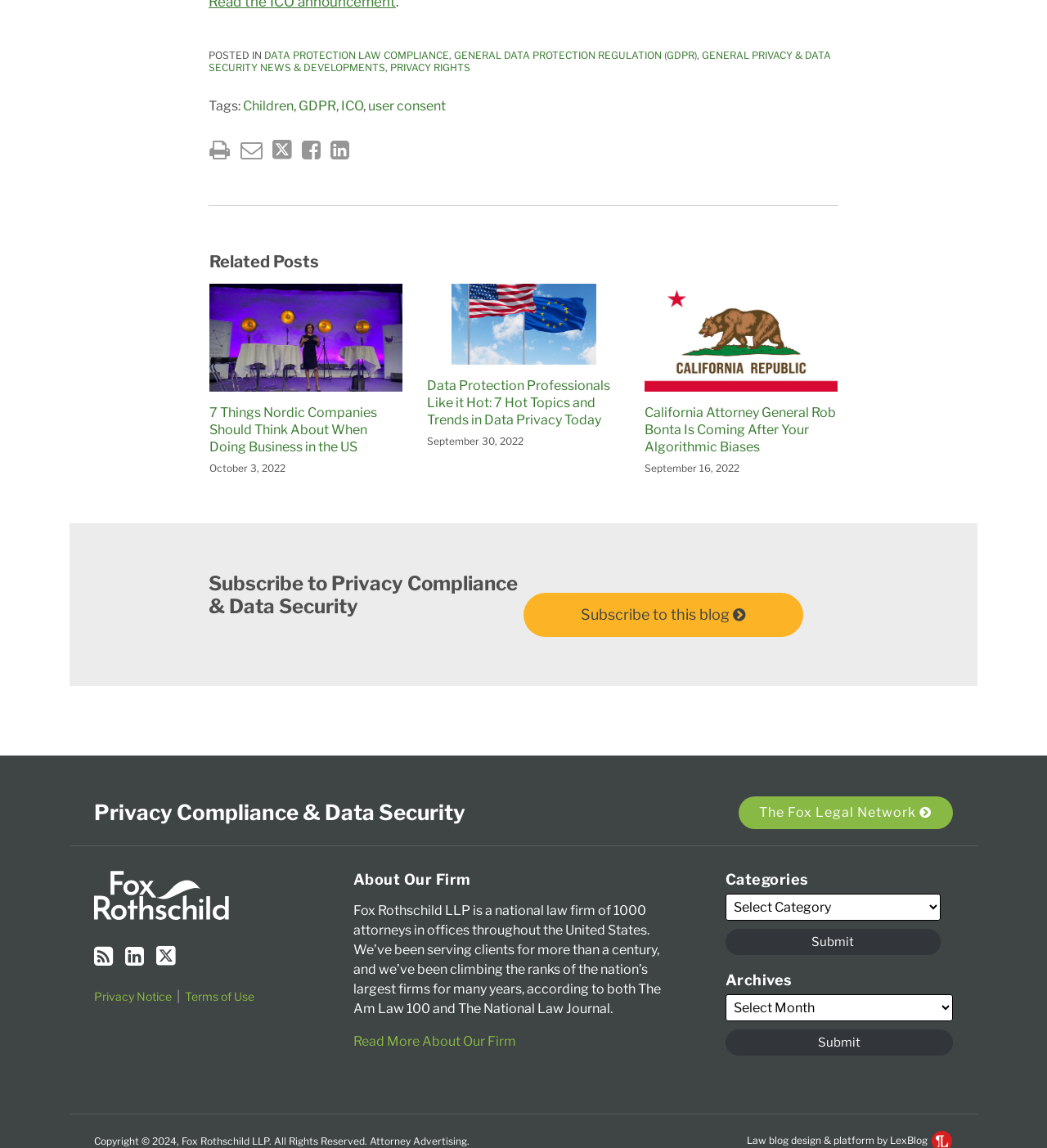Please determine the bounding box coordinates of the element to click on in order to accomplish the following task: "Click on the link to view Privacy Rights". Ensure the coordinates are four float numbers ranging from 0 to 1, i.e., [left, top, right, bottom].

[0.373, 0.053, 0.449, 0.064]